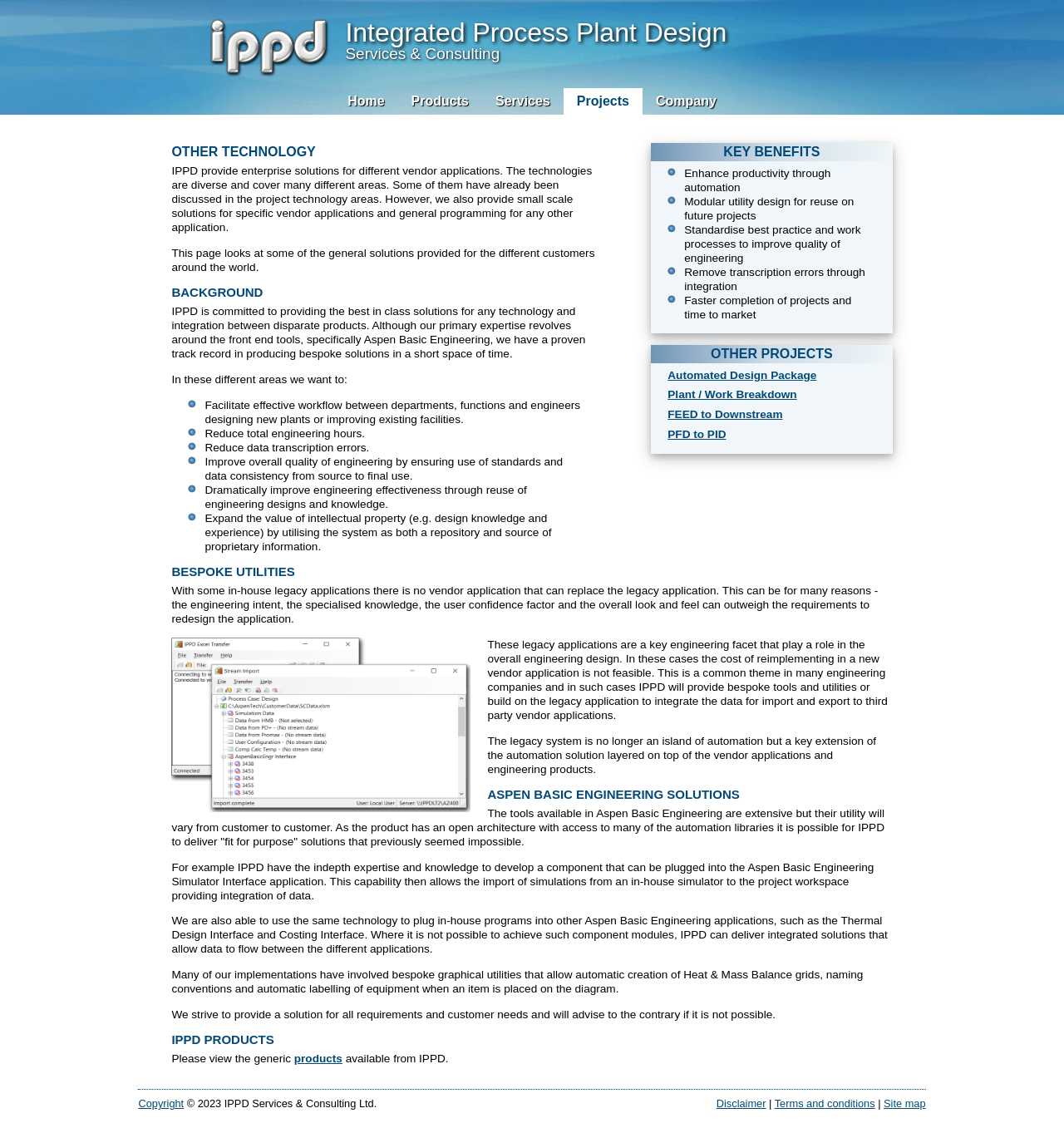Please provide a comprehensive answer to the question below using the information from the image: What are the key benefits of IPPD's services?

The key benefits of IPPD's services are listed under the 'KEY BENEFITS' heading, which is located in the middle of the webpage. The benefits include enhancing productivity through automation, modular utility design for reuse on future projects, standardising best practice and work processes to improve quality of engineering, removing transcription errors through integration, and faster completion of projects and time to market.